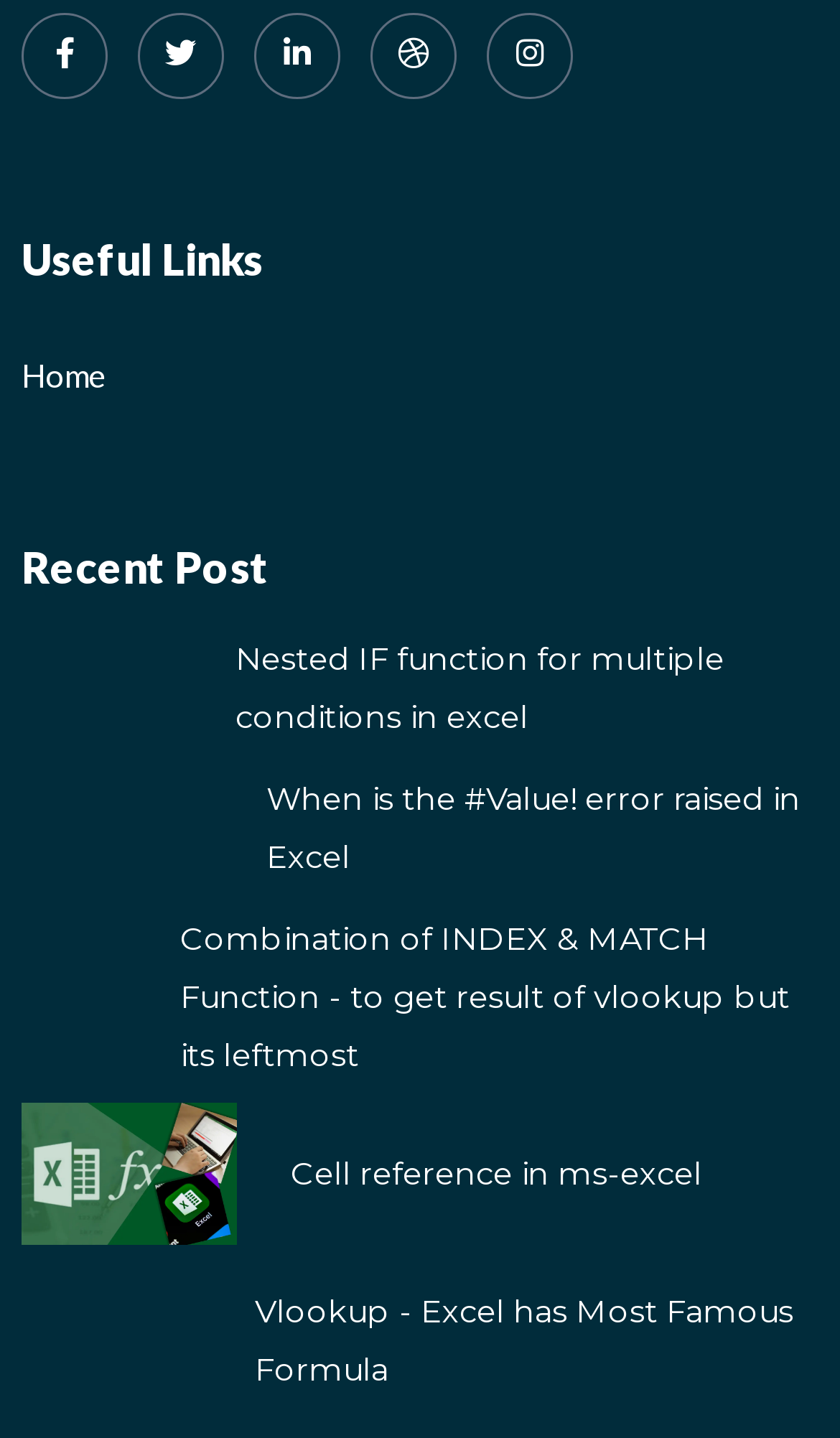Locate the bounding box coordinates of the element's region that should be clicked to carry out the following instruction: "Check out Recent Post". The coordinates need to be four float numbers between 0 and 1, i.e., [left, top, right, bottom].

[0.026, 0.368, 0.974, 0.421]